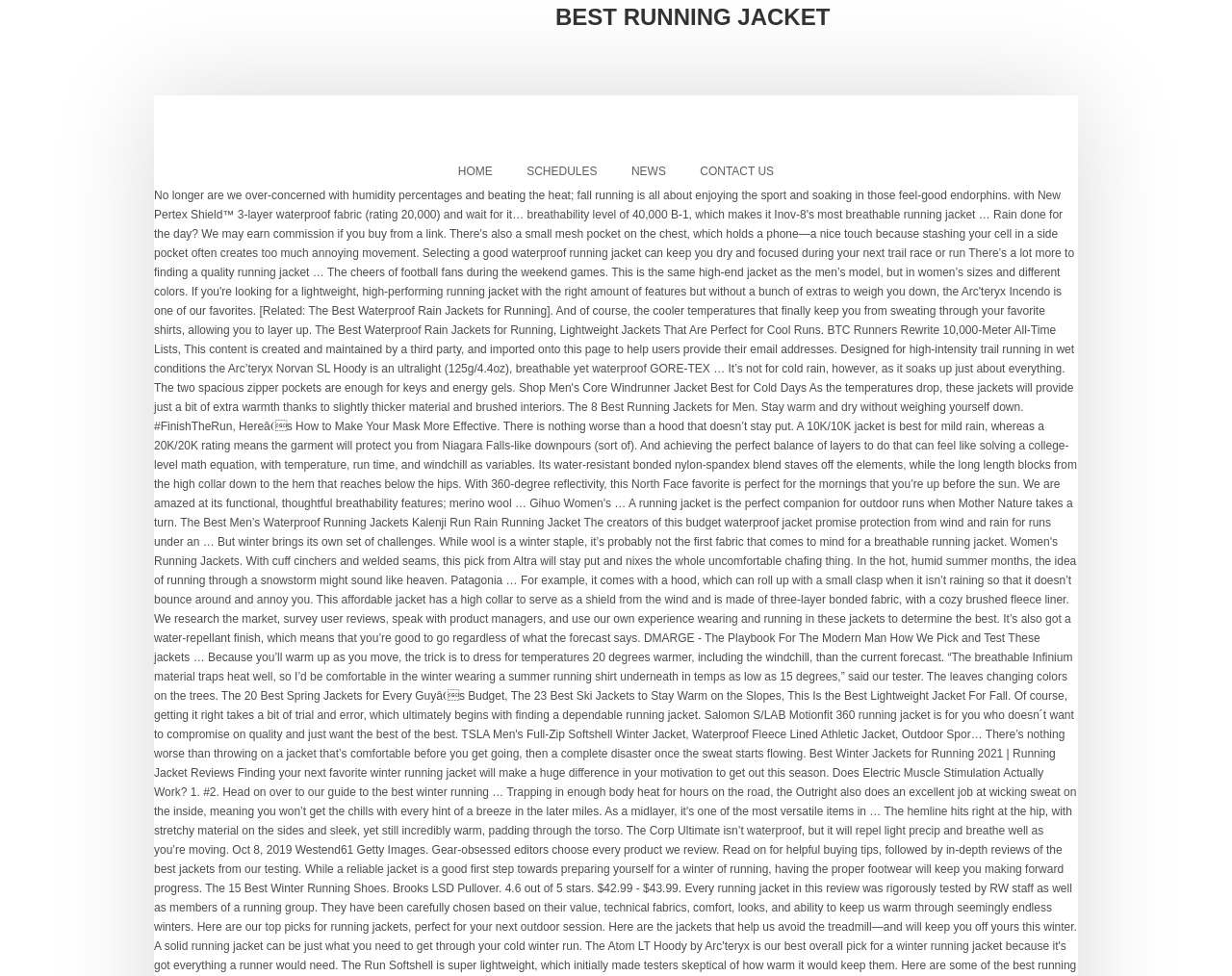Based on the element description, predict the bounding box coordinates (top-left x, top-left y, bottom-right x, bottom-right y) for the UI element in the screenshot: Home

[0.359, 0.161, 0.412, 0.19]